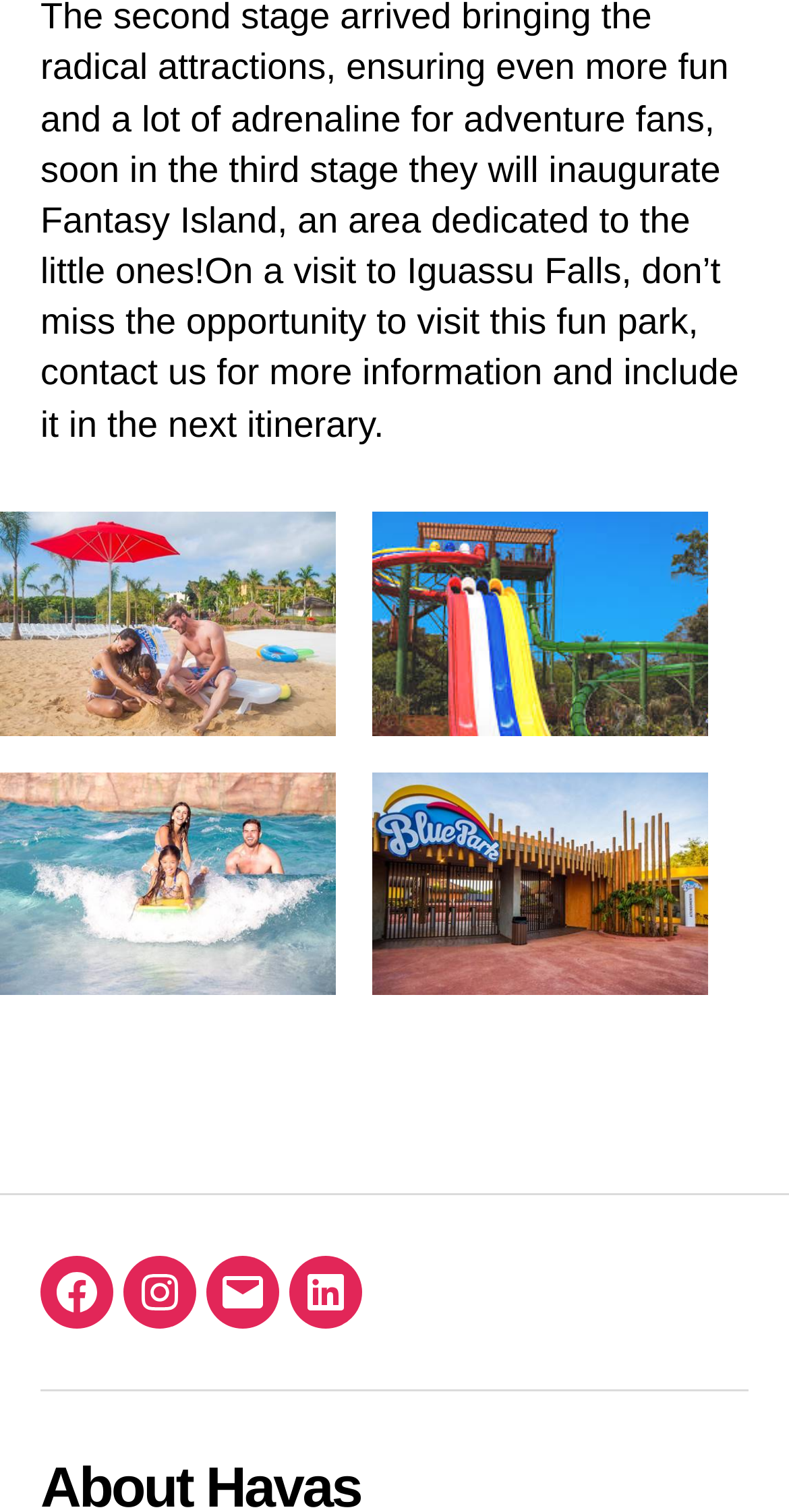Bounding box coordinates must be specified in the format (top-left x, top-left y, bottom-right x, bottom-right y). All values should be floating point numbers between 0 and 1. What are the bounding box coordinates of the UI element described as: Facebook

[0.051, 0.831, 0.144, 0.879]